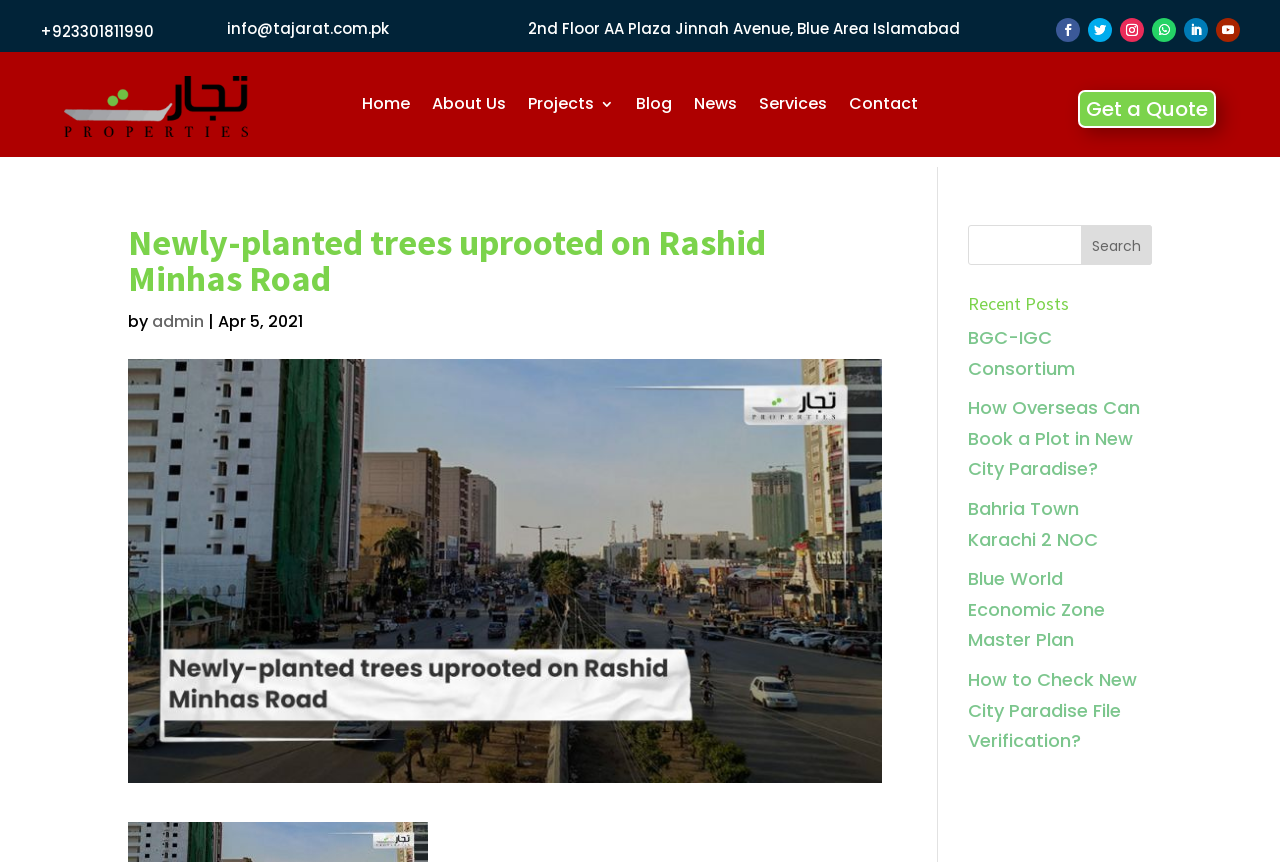Give a one-word or phrase response to the following question: How many social media links are there?

6